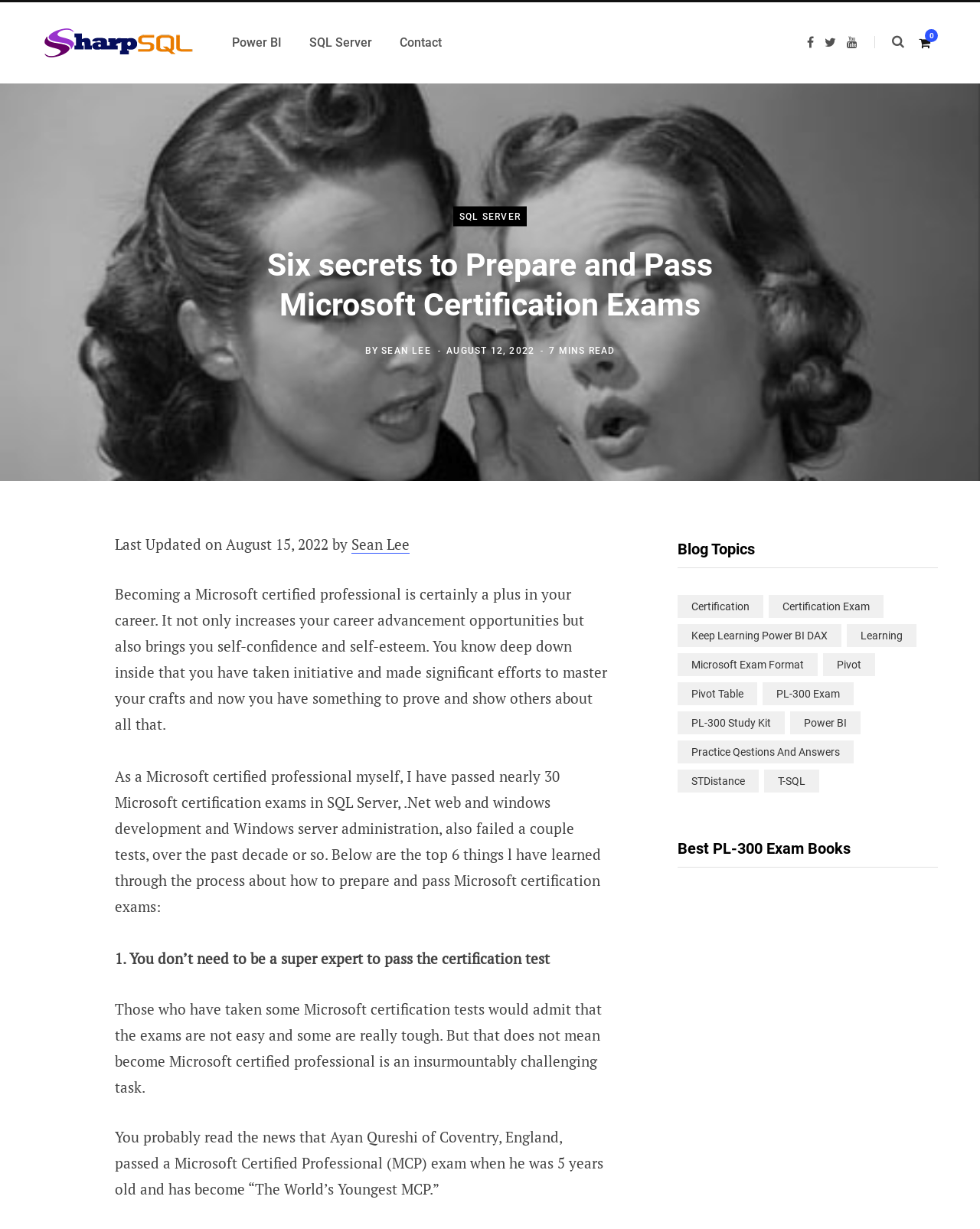How many blog topics are listed in the 'Blog Topics' section?
Please elaborate on the answer to the question with detailed information.

The 'Blog Topics' section lists 12 different topics, including certification, certification exam, Power BI DAX, learning, Microsoft exam format, pivot, pivot table, PL-300 exam, PL-300 study kit, Power BI, practice questions and answers, and T-SQL.